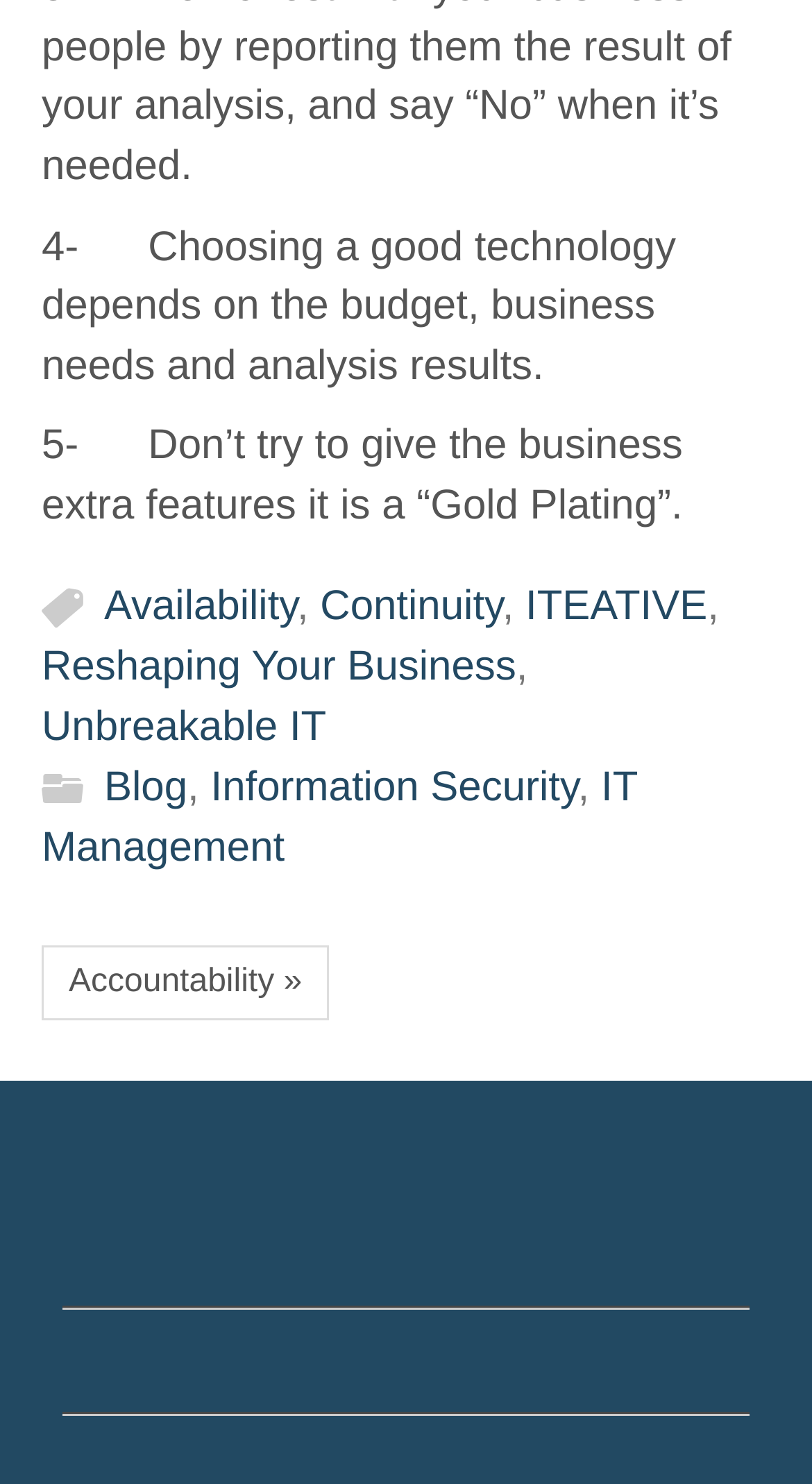Please specify the bounding box coordinates of the clickable region to carry out the following instruction: "Learn about Information Security". The coordinates should be four float numbers between 0 and 1, in the format [left, top, right, bottom].

[0.259, 0.516, 0.712, 0.547]